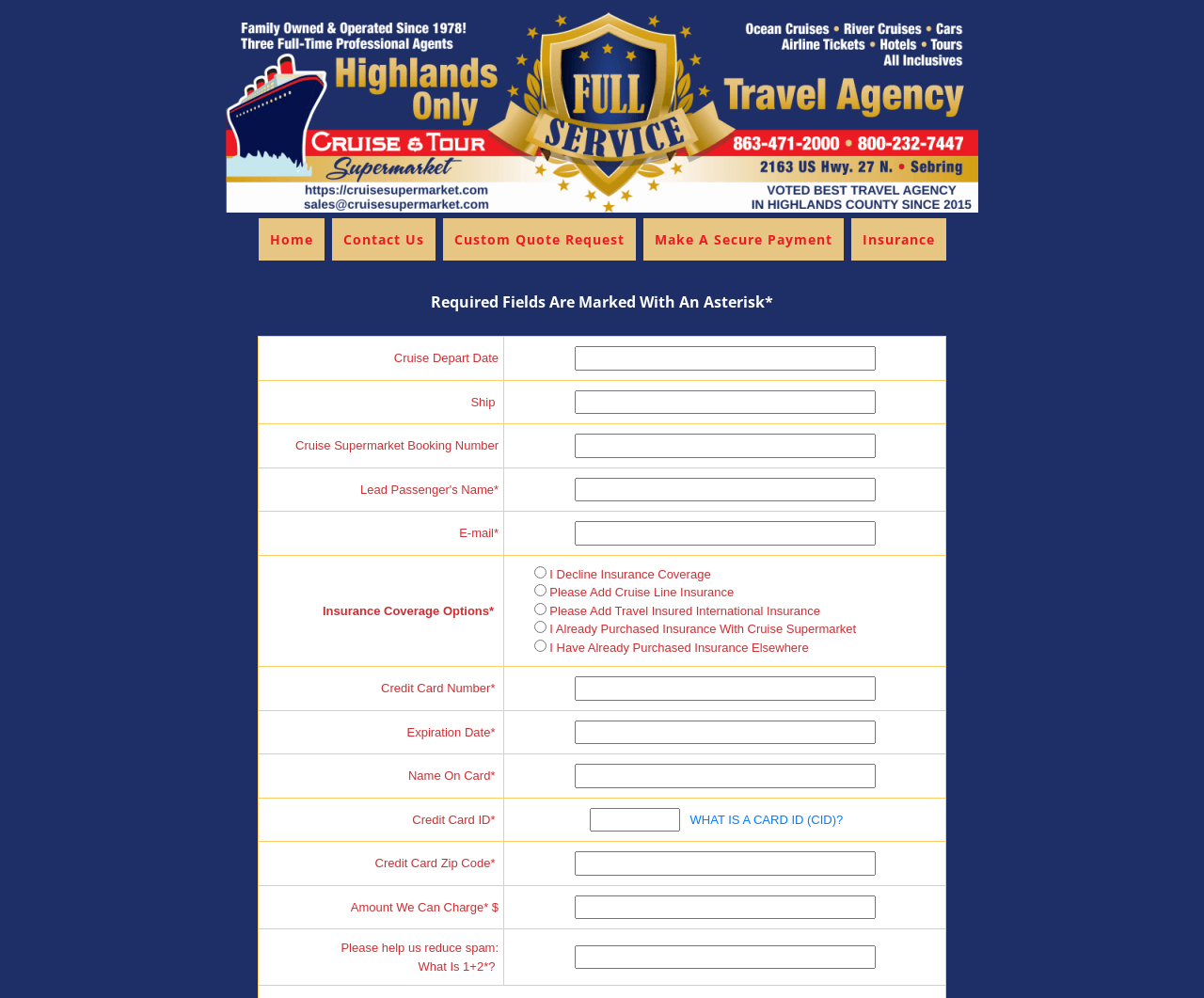Provide the bounding box coordinates for the area that should be clicked to complete the instruction: "Click the Cruise Supermarket Logo".

[0.184, 0.002, 0.816, 0.215]